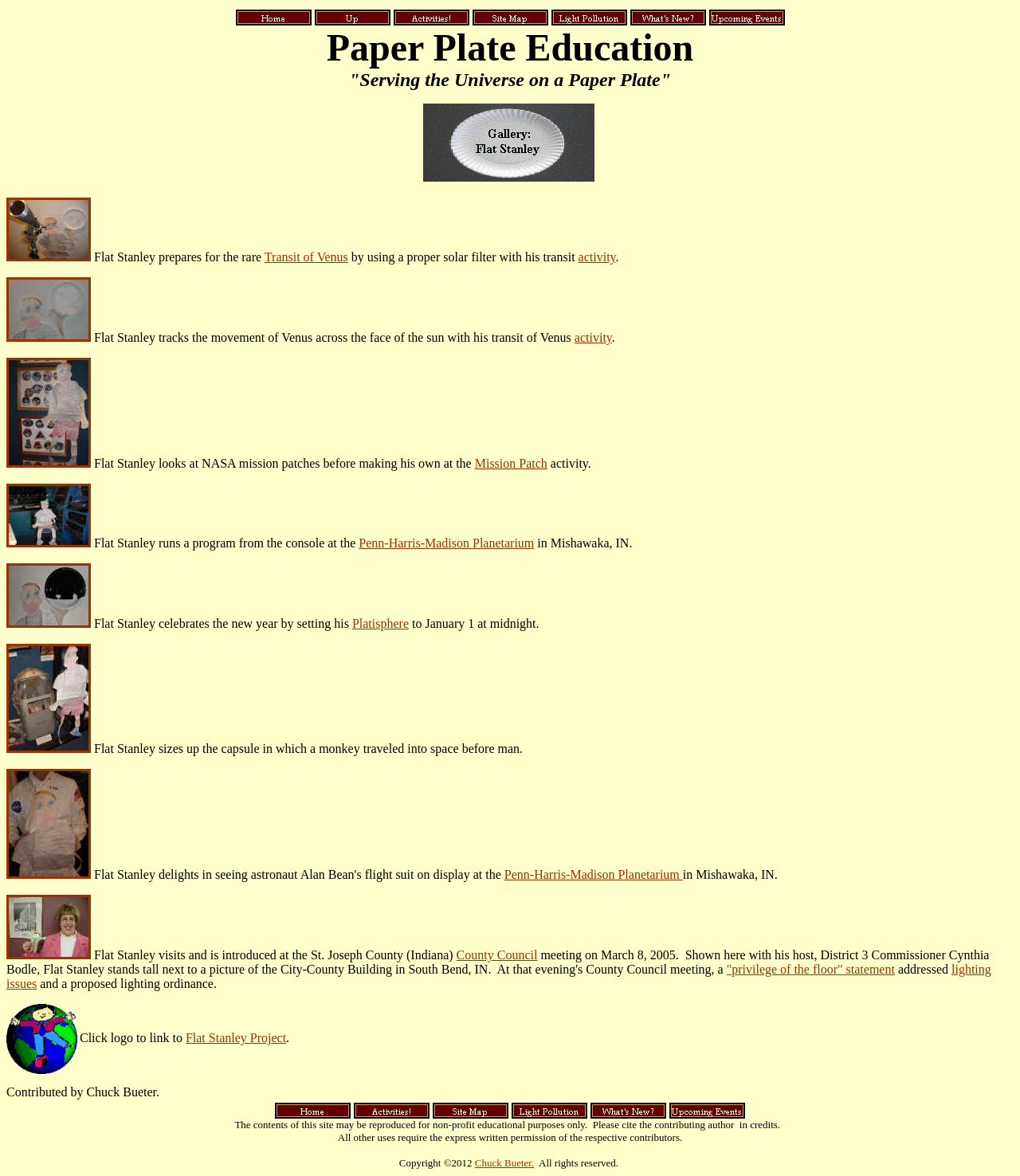Locate the bounding box coordinates of the clickable part needed for the task: "Click Home".

[0.231, 0.005, 0.305, 0.017]